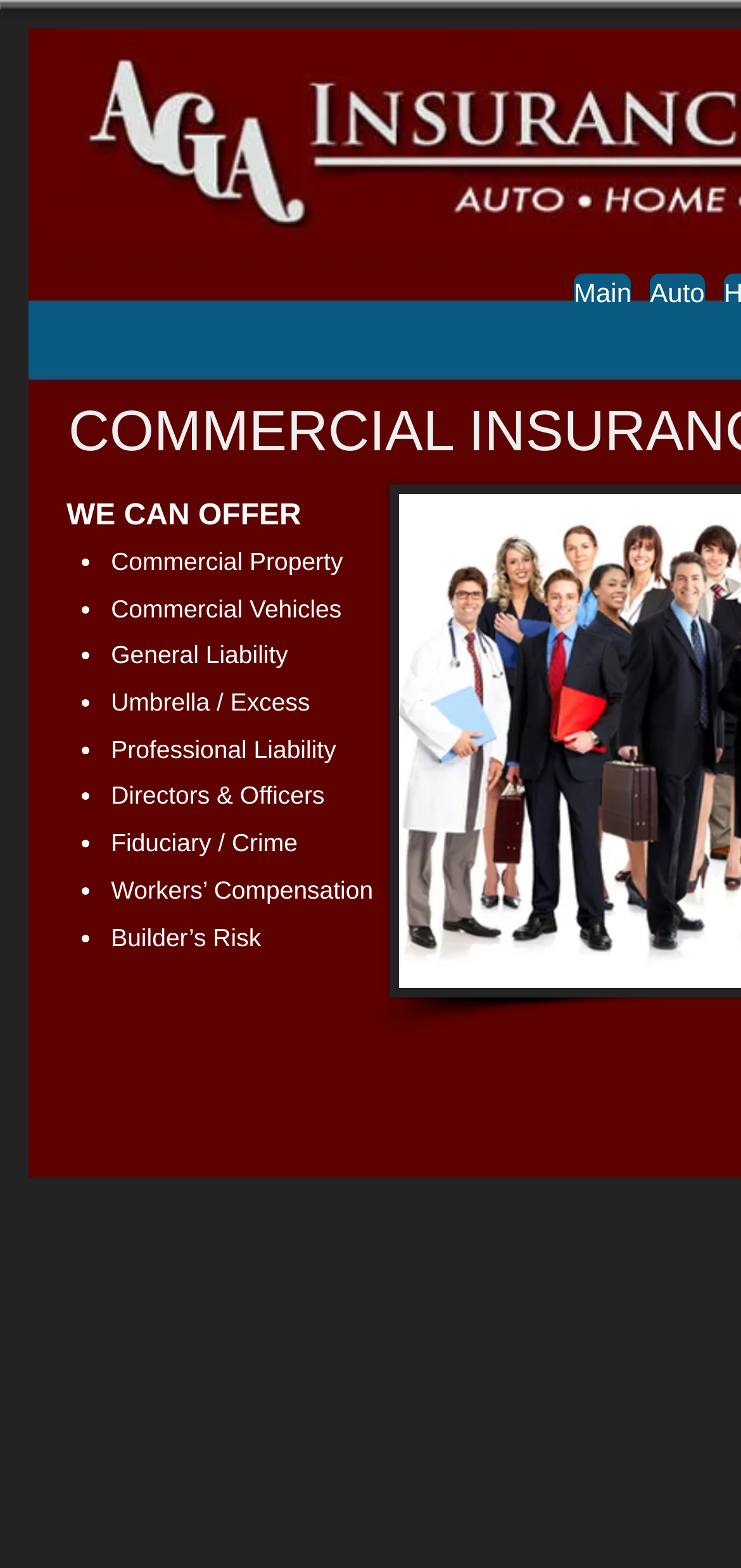How many types of insurance are listed?
Answer the question with a detailed explanation, including all necessary information.

I counted the number of links and list markers on the webpage, and there are 9 types of insurance listed, including Commercial Property, Commercial Vehicle, General Liability, and others.